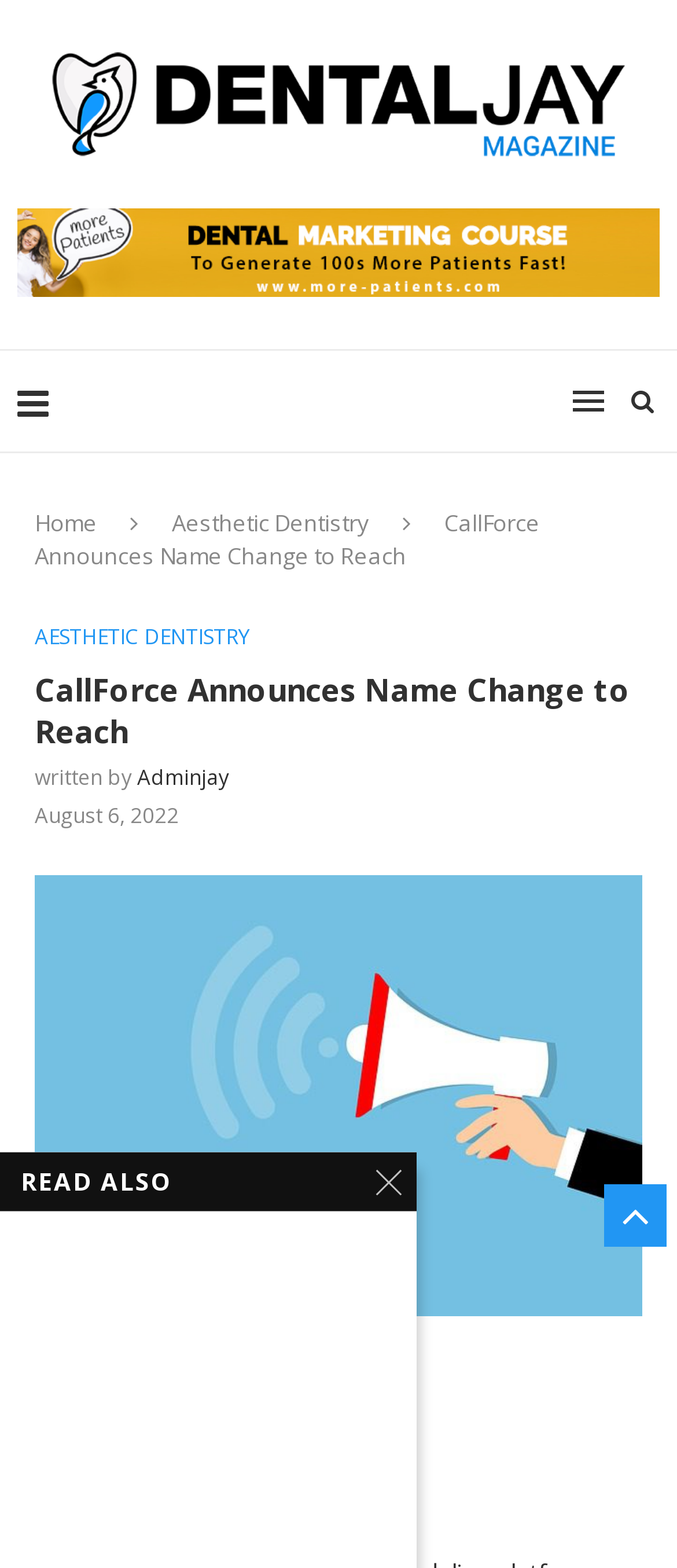Please find the bounding box coordinates for the clickable element needed to perform this instruction: "go to Home page".

[0.051, 0.323, 0.144, 0.343]